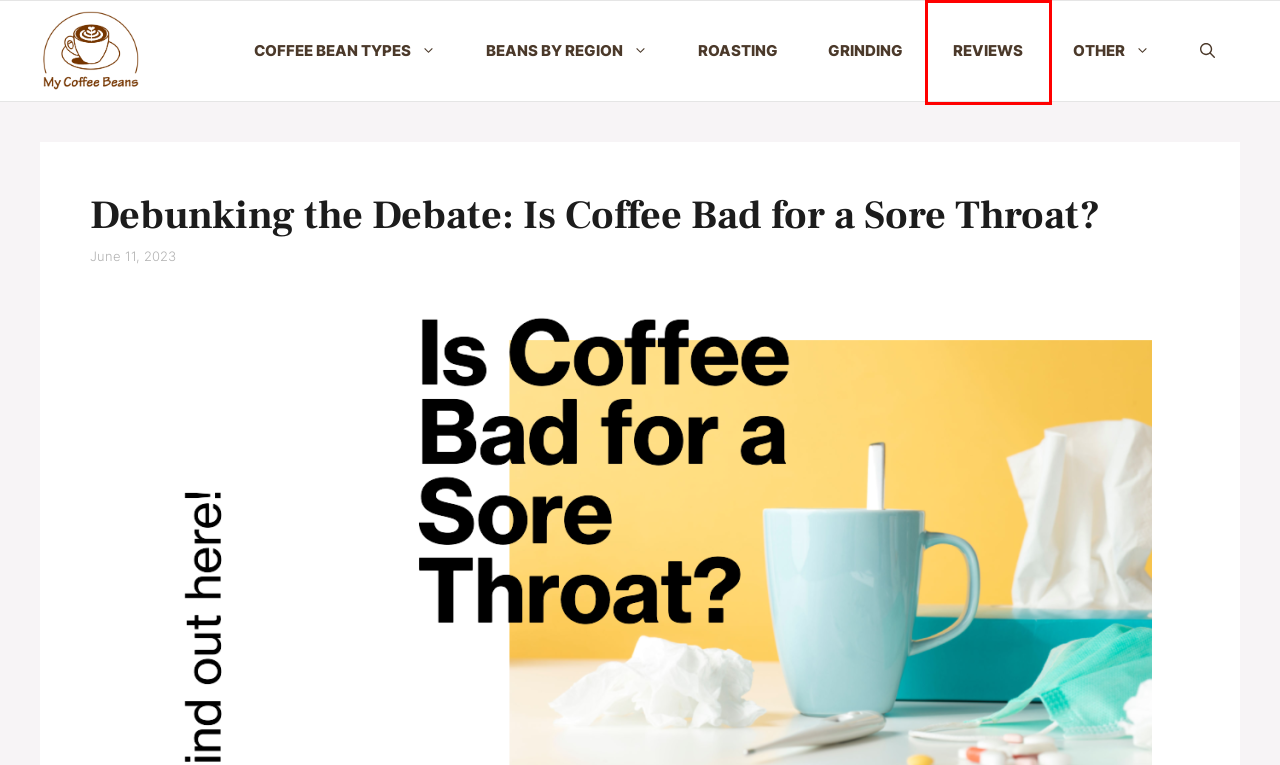Analyze the webpage screenshot with a red bounding box highlighting a UI element. Select the description that best matches the new webpage after clicking the highlighted element. Here are the options:
A. Arabica Coffee Beans: Understanding the Gold Standard in Coffee
B. Asian Coffee - My Coffee Beans
C. Reviews - My Coffee Beans
D. African Coffee - My Coffee Beans
E. South American Coffee - My Coffee Beans
F. Coffee Bean Types - My Coffee Beans
G. Different Coffee Roasts Levels: Dark, Medium, & Light Explained
H. My Coffee Beans - The Ultimate Authority on Coffee.

C